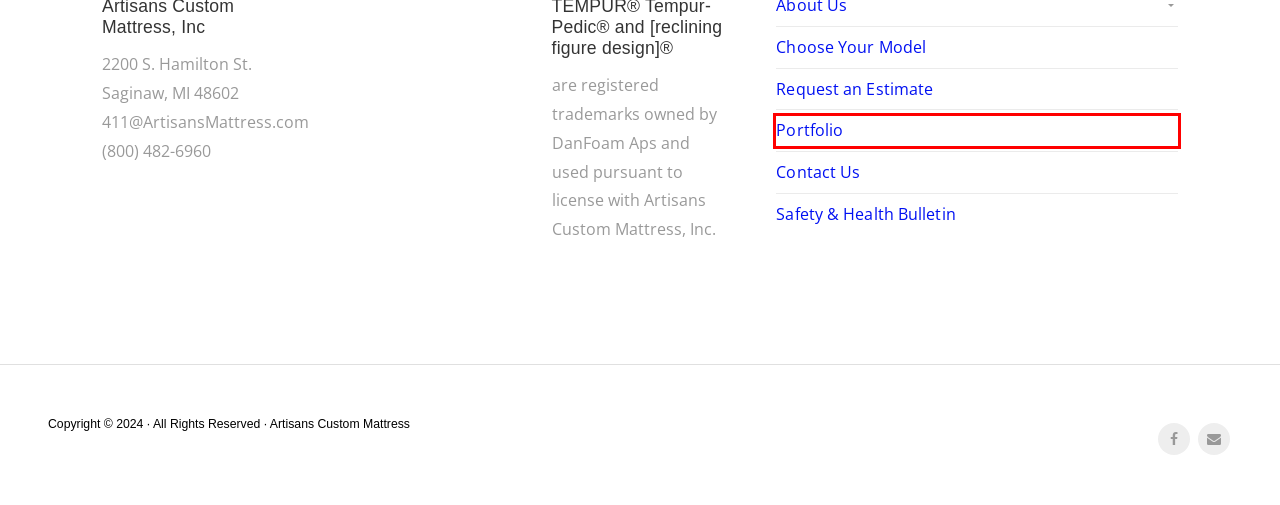Look at the screenshot of a webpage where a red rectangle bounding box is present. Choose the webpage description that best describes the new webpage after clicking the element inside the red bounding box. Here are the candidates:
A. Comfortable Offshore Voyage | Artisans Custom Mattress
B. Contact Us | Artisans Custom Mattress
C. Portfolio | Artisans Custom Mattress
D. Customizing Details | Artisans Custom Mattress
E. Request an Estimate | Artisans Custom Mattress
F. Safety & Health Bulletin | Artisans Custom Mattress
G. Artisans Custom Mattress | Custom Tempur-Pedic® mattresses
H. Choose Your Model | Artisans Custom Mattress

C